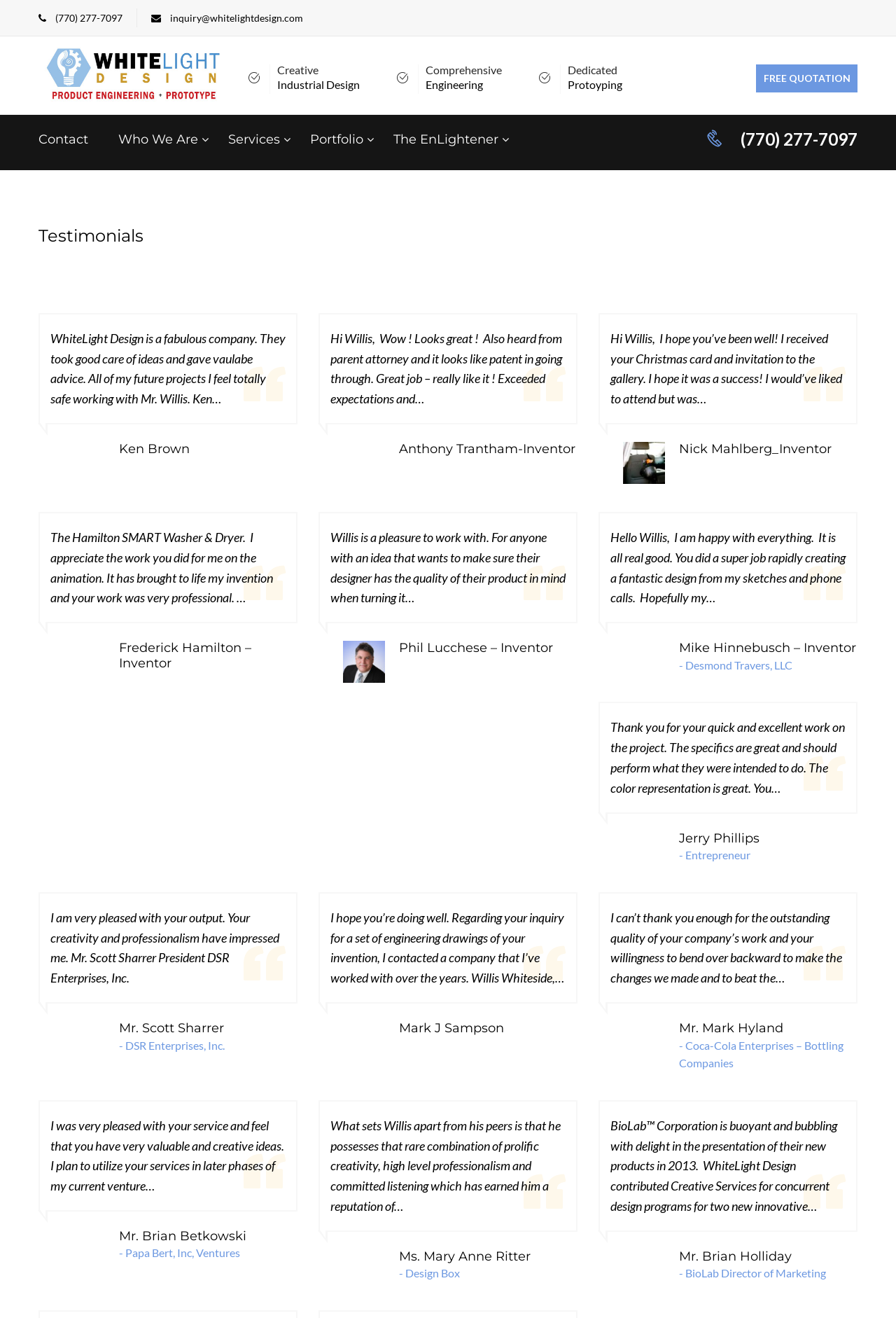What services does the company provide?
Please interpret the details in the image and answer the question thoroughly.

I found the services provided by the company by looking at the middle section of the webpage, where I saw static text elements with the services listed, including Industrial Design, Engineering, and Prototyping.